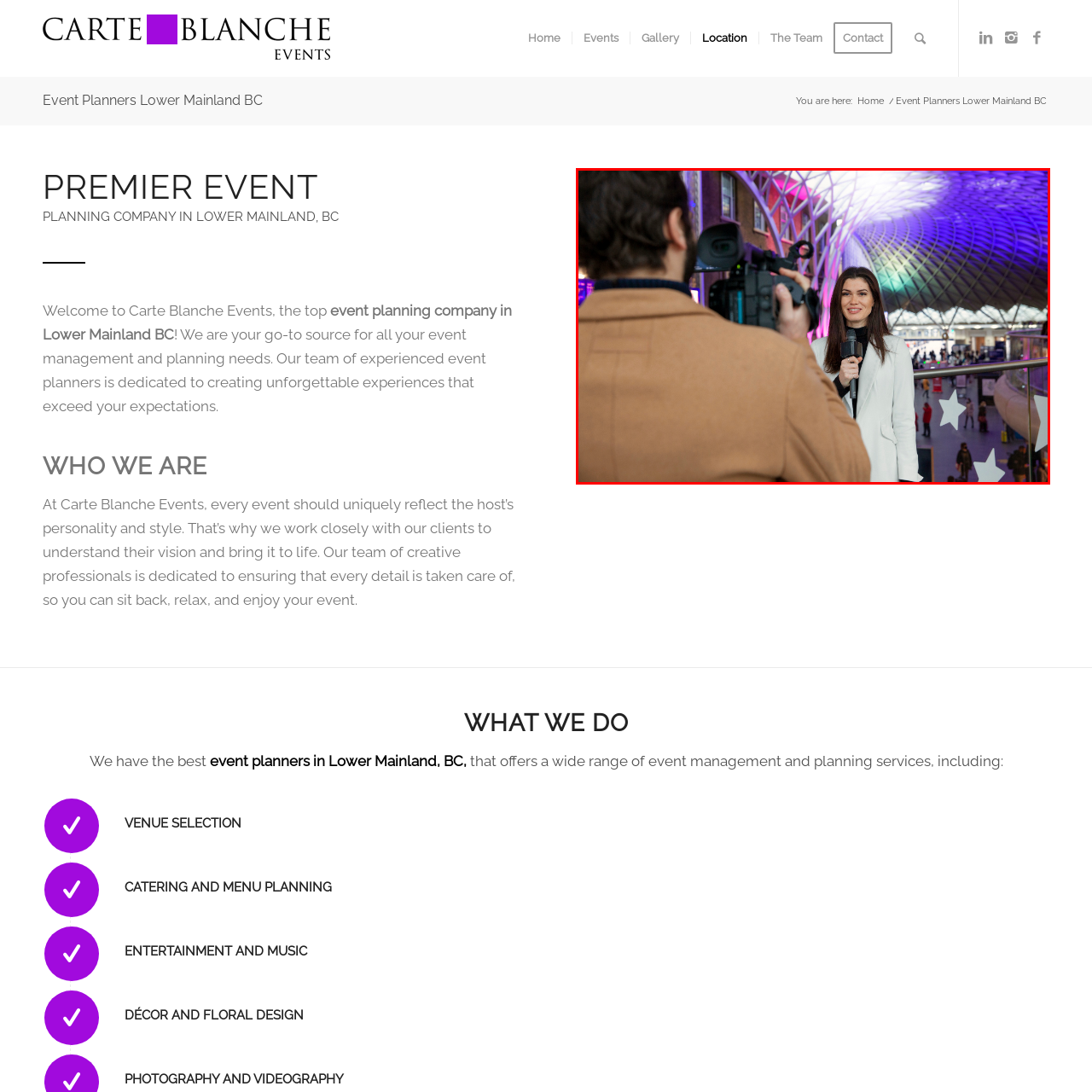What colors are used in the vibrant lighting?
Check the image inside the red bounding box and provide your answer in a single word or short phrase.

Purple and green